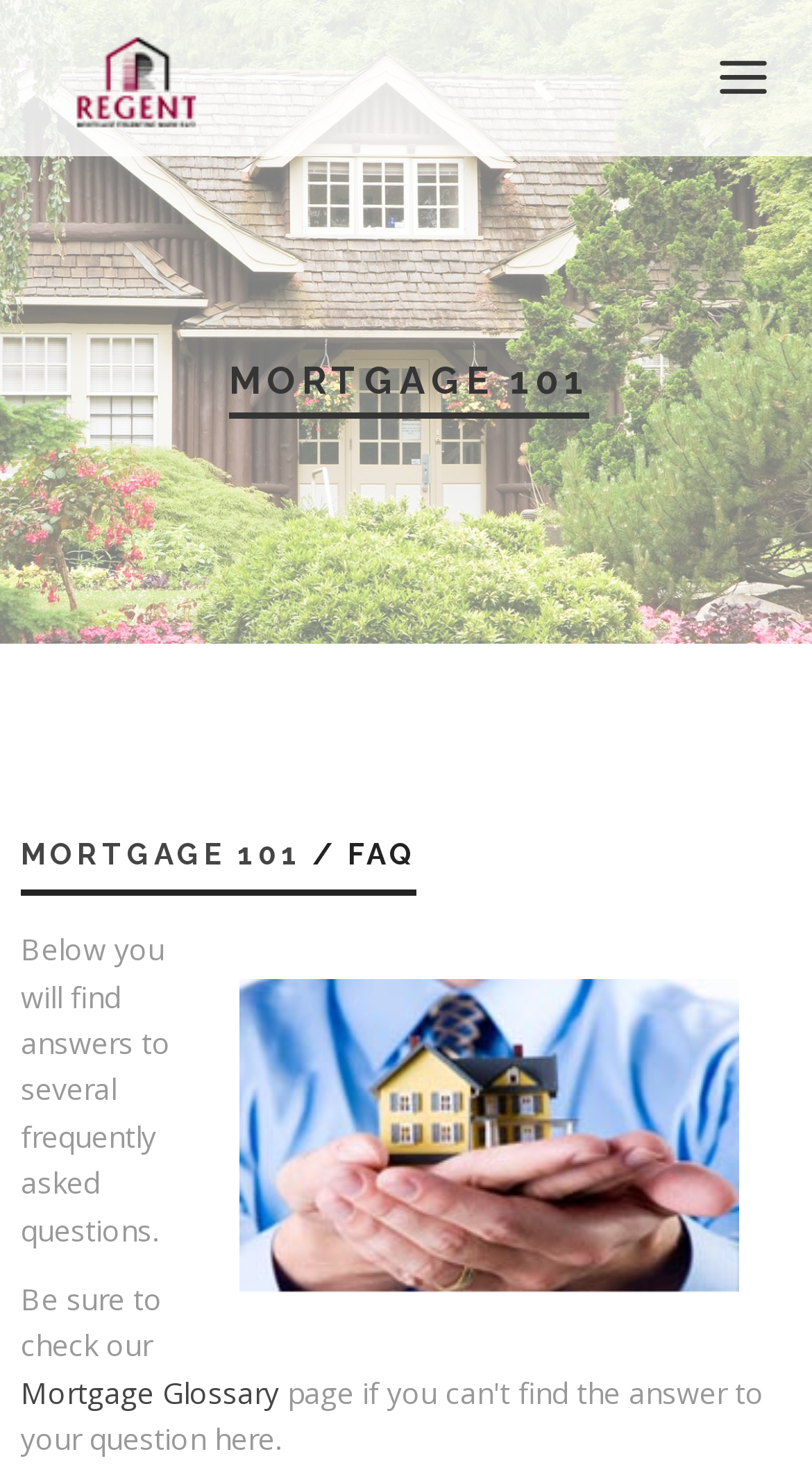Identify the bounding box coordinates of the element that should be clicked to fulfill this task: "Click the Regent Financial Group Logo". The coordinates should be provided as four float numbers between 0 and 1, i.e., [left, top, right, bottom].

[0.034, 0.04, 0.303, 0.067]